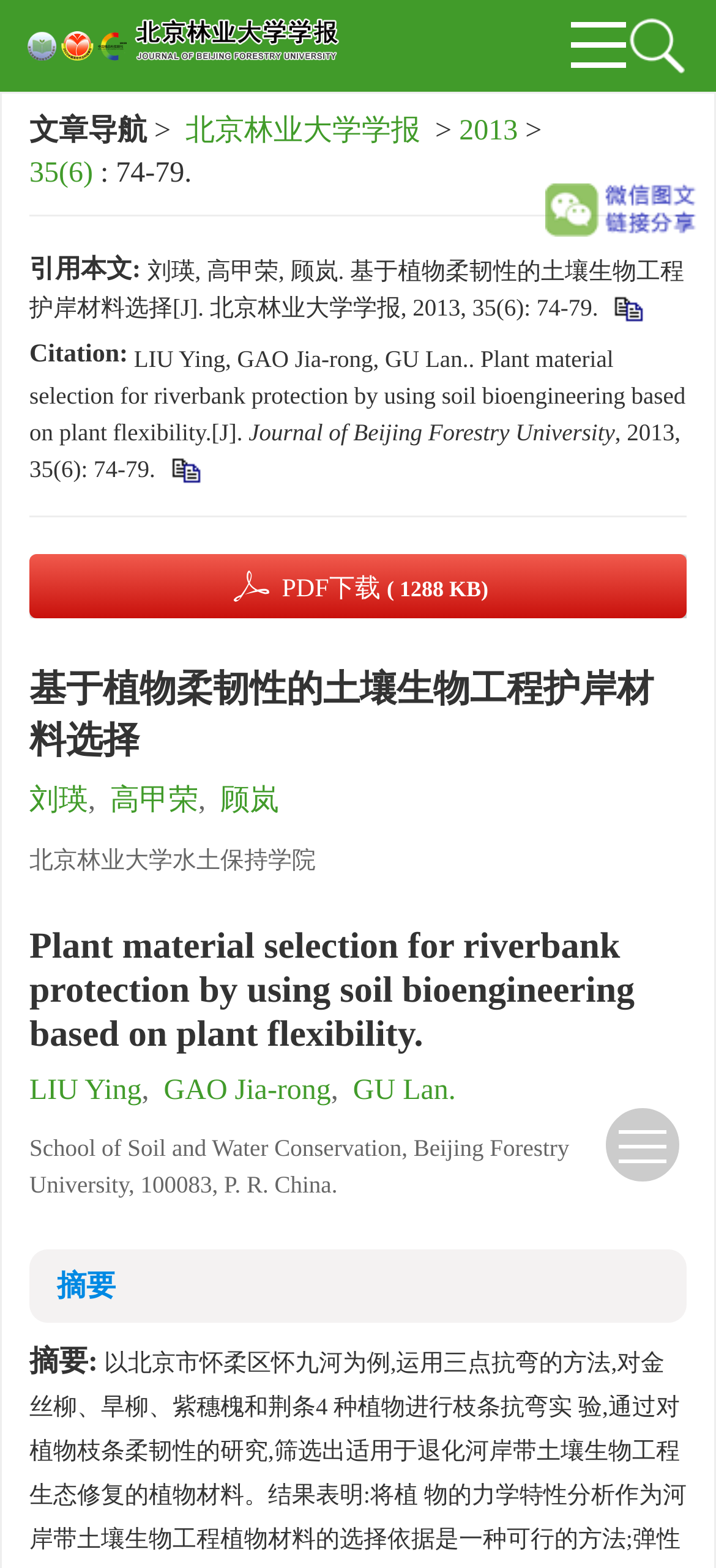Provide a thorough summary of the webpage.

This webpage appears to be a research article or academic paper about plant material selection for riverbank protection using soil bioengineering based on plant flexibility. 

At the top of the page, there is a navigation bar with links to "文章导航" (article navigation), "北京林业大学学报" (Journal of Beijing Forestry University), and "2013" and "35(6)" which likely represent the publication date and volume/issue number. 

Below the navigation bar, there is a table with two columns. The left column contains the text "引用本文:" (cite this article) and the right column contains the article's citation information, including authors, title, journal, publication date, and page numbers. There is also a "复制到剪贴板" (copy to clipboard) button and a small image of a clipboard.

Following the table, there are three lines of text that appear to be the article's title, authors, and publication information in English. 

Next, there is another table with two columns, similar to the previous one. The left column contains the text "Citation:" and the right column contains the article's citation information again. There is also a "copy to clipboard" button and a small image of a clipboard.

Below the table, there is a button labeled "PDF下载 ( 1288 KB)" (download PDF, 1288 KB) and a heading that matches the article's title. 

The rest of the page contains the article's authors, affiliations, and abstract. The authors' names are listed with links, and their affiliations are "北京林业大学水土保持学院" (School of Soil and Water Conservation, Beijing Forestry University). The abstract is labeled "摘要:" and appears to be a brief summary of the article.